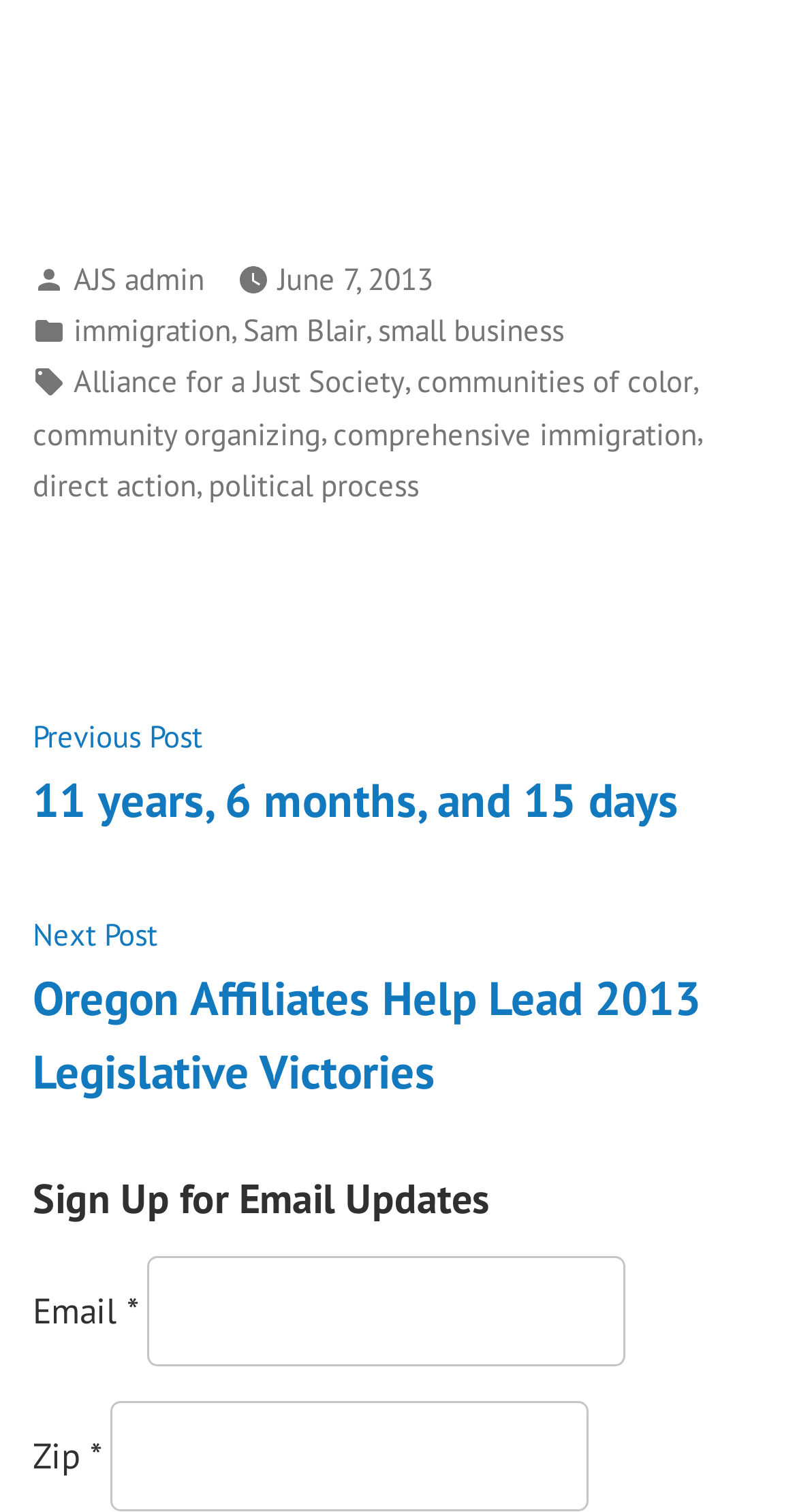Answer the question with a brief word or phrase:
What is the topic of the article?

immigration